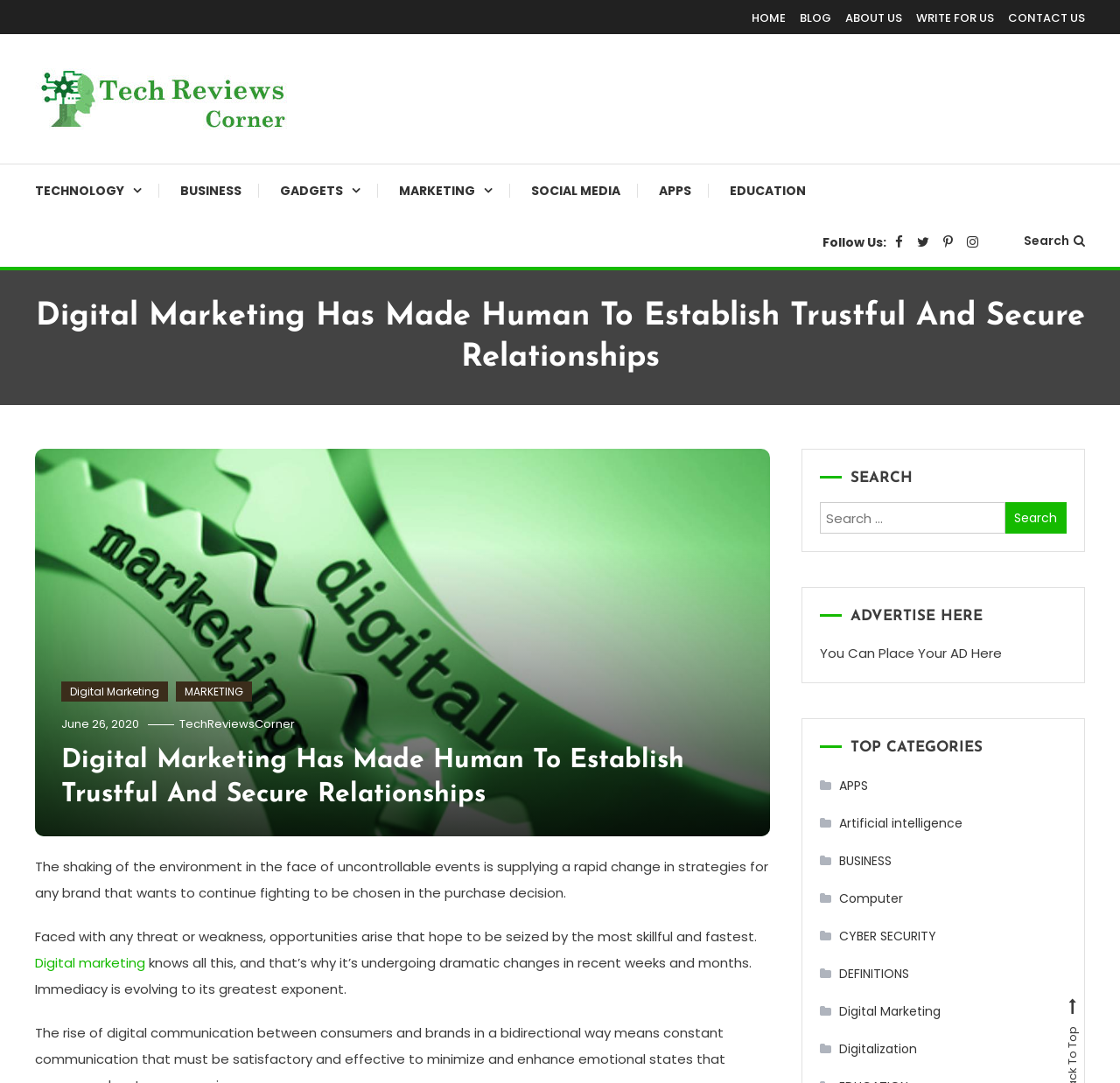Respond to the following question using a concise word or phrase: 
What is the purpose of the search bar on the webpage?

To search for articles or topics